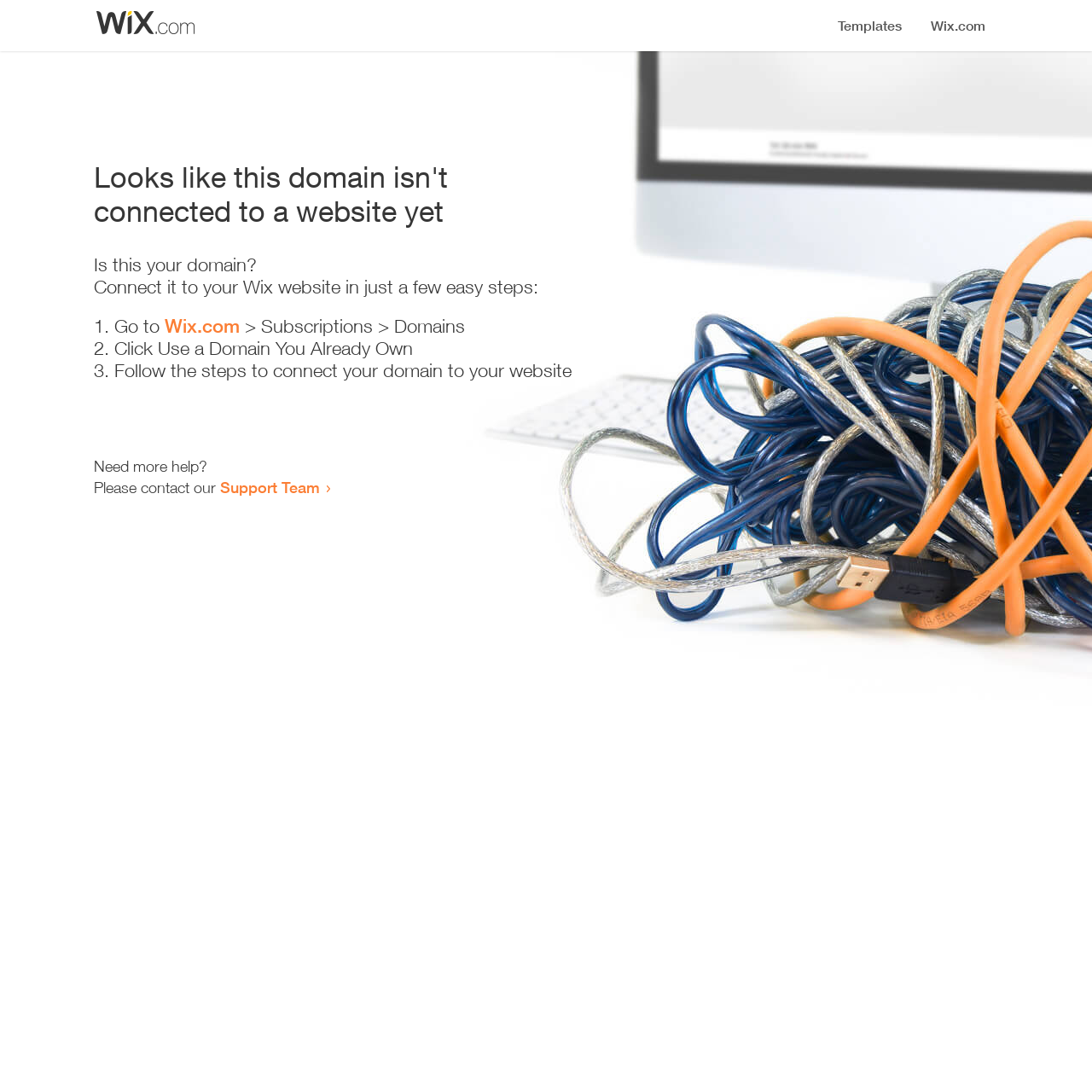Please provide the bounding box coordinate of the region that matches the element description: Wix.com. Coordinates should be in the format (top-left x, top-left y, bottom-right x, bottom-right y) and all values should be between 0 and 1.

[0.151, 0.288, 0.22, 0.309]